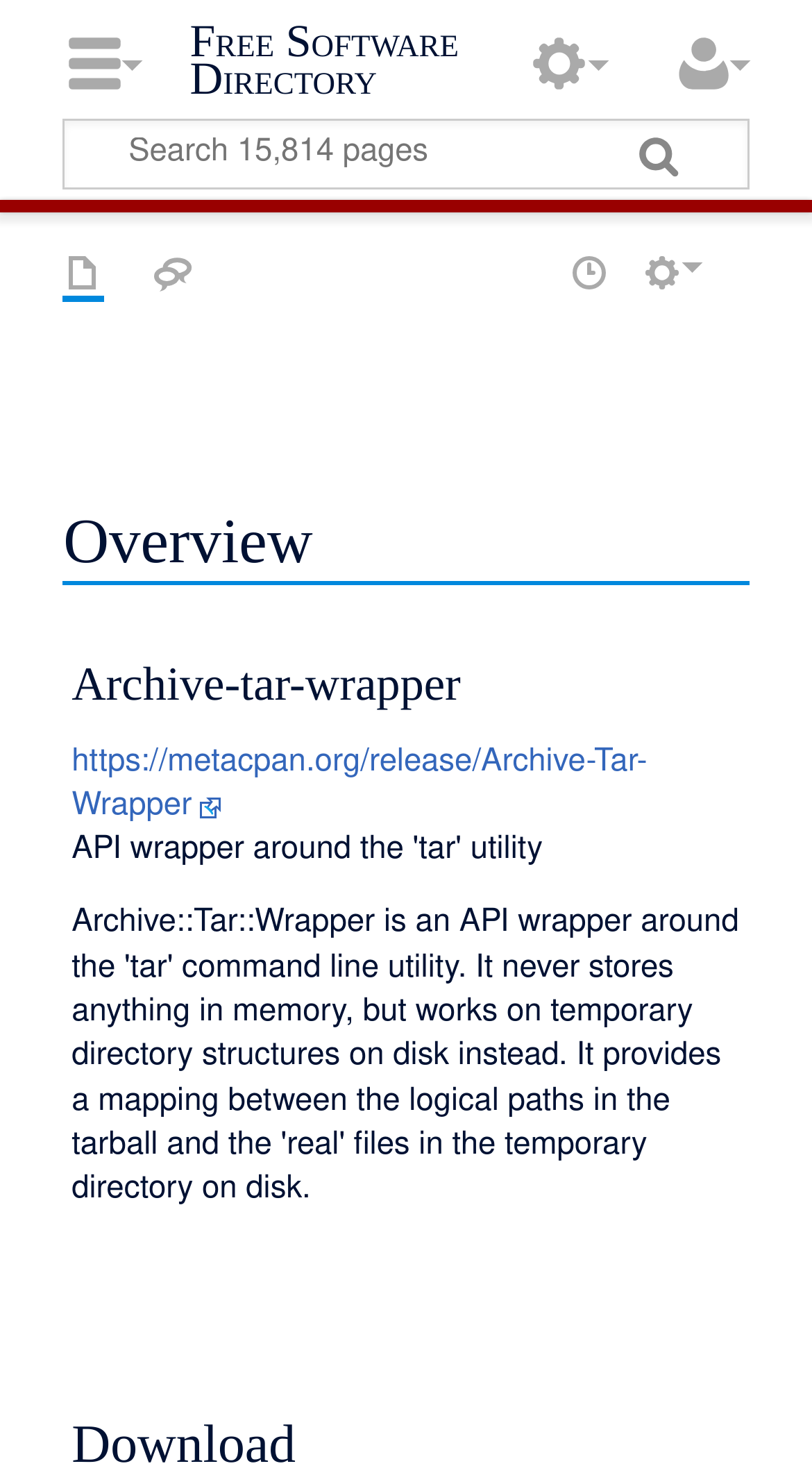Using the given element description, provide the bounding box coordinates (top-left x, top-left y, bottom-right x, bottom-right y) for the corresponding UI element in the screenshot: View form

[0.518, 0.171, 0.57, 0.2]